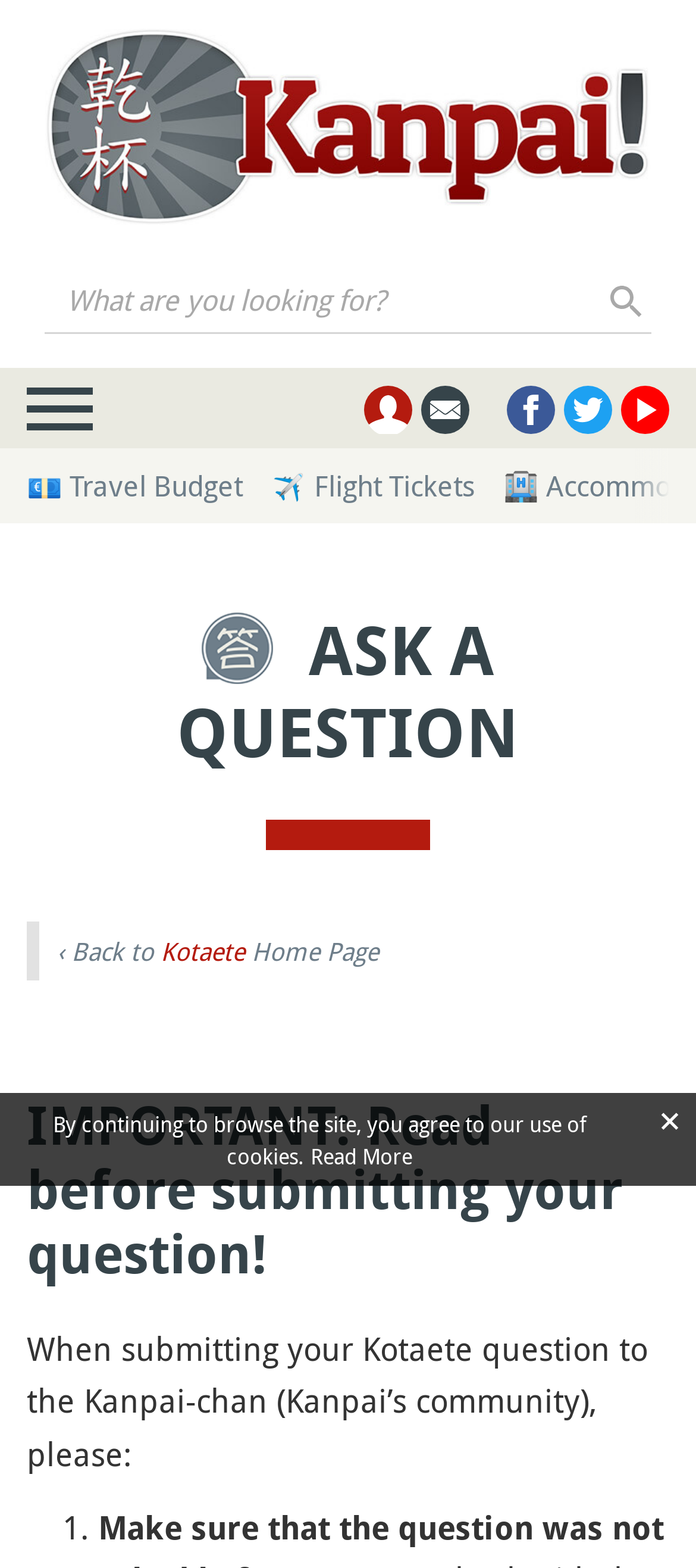Refer to the image and provide a thorough answer to this question:
How many navigation menu items are available?

The navigation menu is located at the top of the webpage, and it has only one item labeled 'Main'. This menu item is likely a dropdown menu that provides access to other sections of the website.